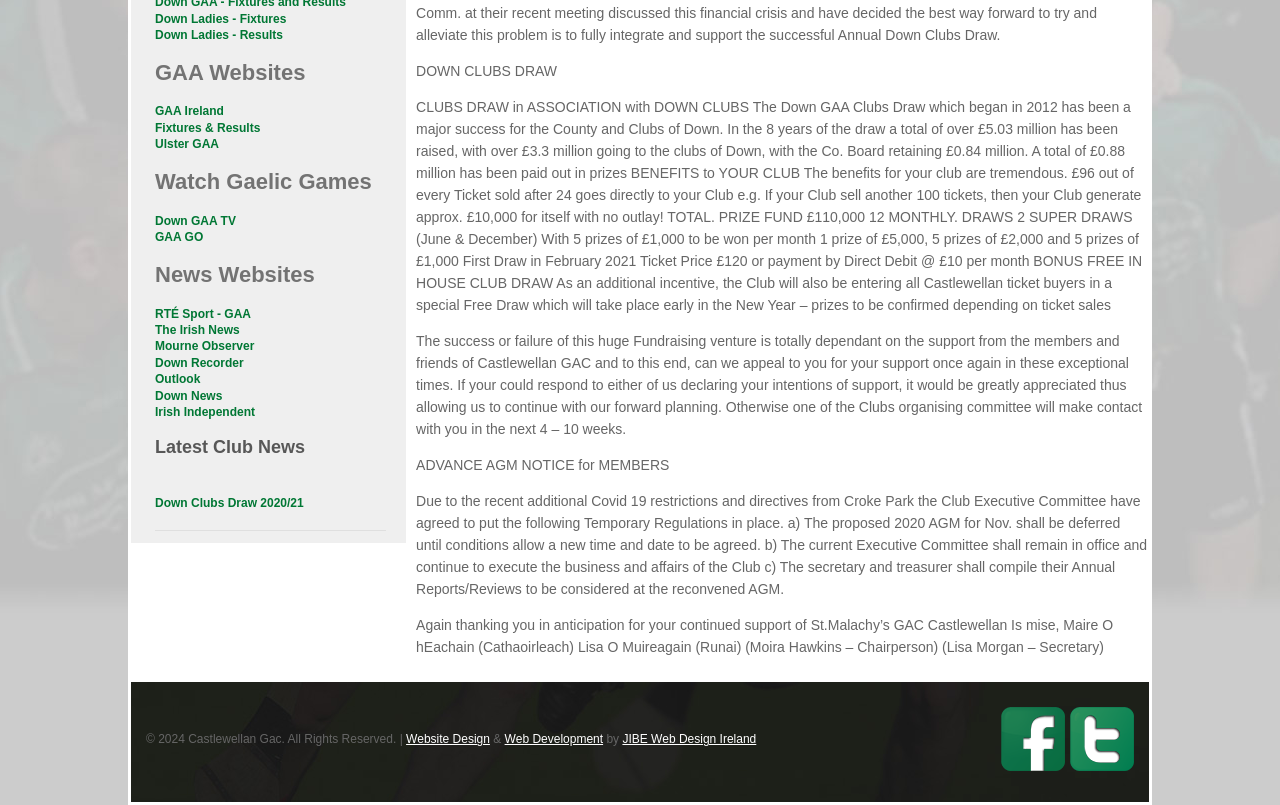Locate the bounding box of the UI element defined by this description: "GAA GO". The coordinates should be given as four float numbers between 0 and 1, formatted as [left, top, right, bottom].

[0.121, 0.286, 0.159, 0.303]